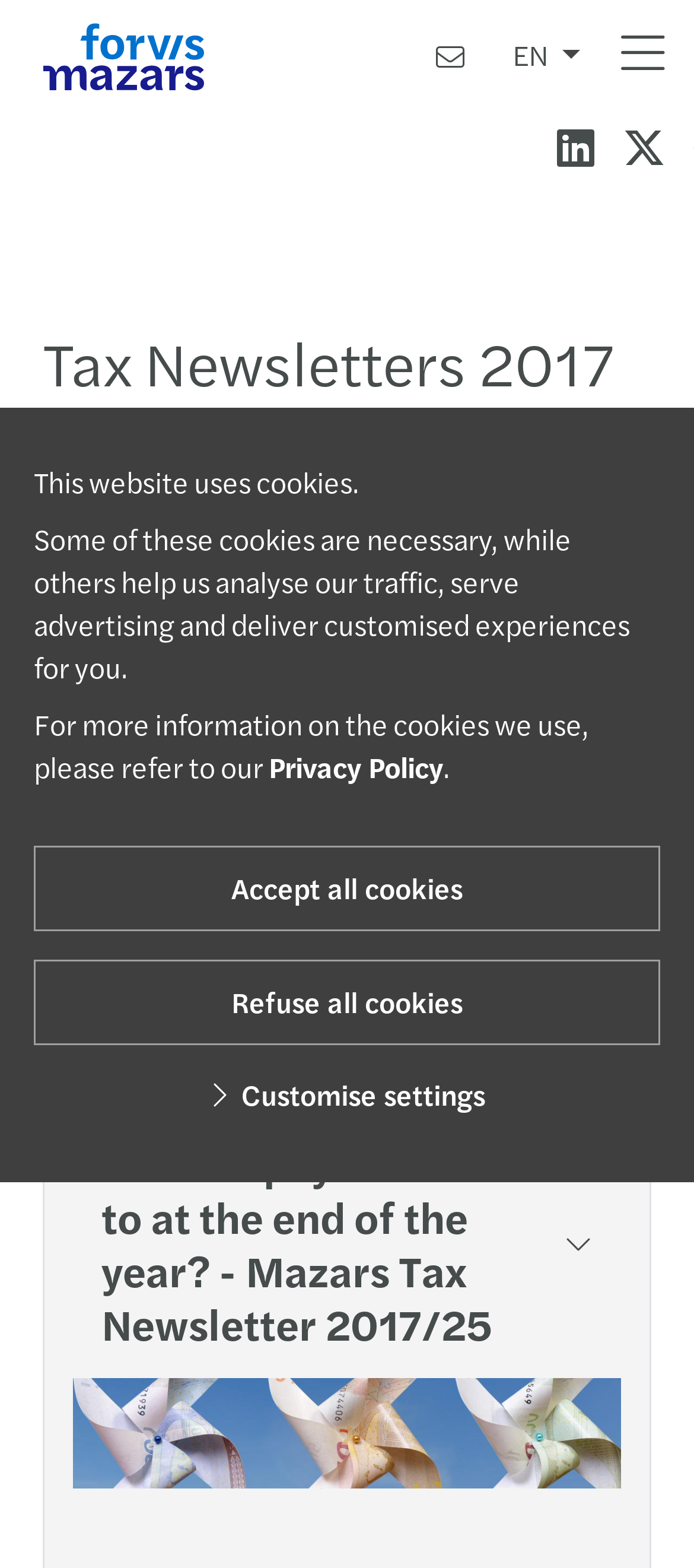Generate a thorough caption that explains the contents of the webpage.

The webpage is about Mazars Hungary's Tax Newsletters, specifically the 2017 issues. At the top left, there is a Mazars logo, which is an image linked to the Mazars website. Next to it, on the top right, there are language options, including "EN" and "HU", which are links to switch the language of the webpage. 

Below the language options, there is a search bar that spans across the entire width of the page, with a search button on the right end. Above the search bar, there is a "Contact us" link on the top right.

The main content of the webpage is headed by "Tax Newsletters 2017", which is a large heading. Below it, there are two social media links, represented by icons. 

The first newsletter is titled "What to pay attention to at the end of the year? - Mazars Tax Newsletter 2017/25", which is a heading. This newsletter has a download button on the right side, represented by an icon. Below the title, there is an image related to the newsletter.

At the bottom of the page, there is a notice about the website using cookies, which is a block of text. This notice is divided into three paragraphs, with a link to the "Privacy Policy" in the third paragraph. Below the notice, there are three buttons: "Accept all cookies", "Refuse all cookies", and "Customise settings", which are related to cookie settings.